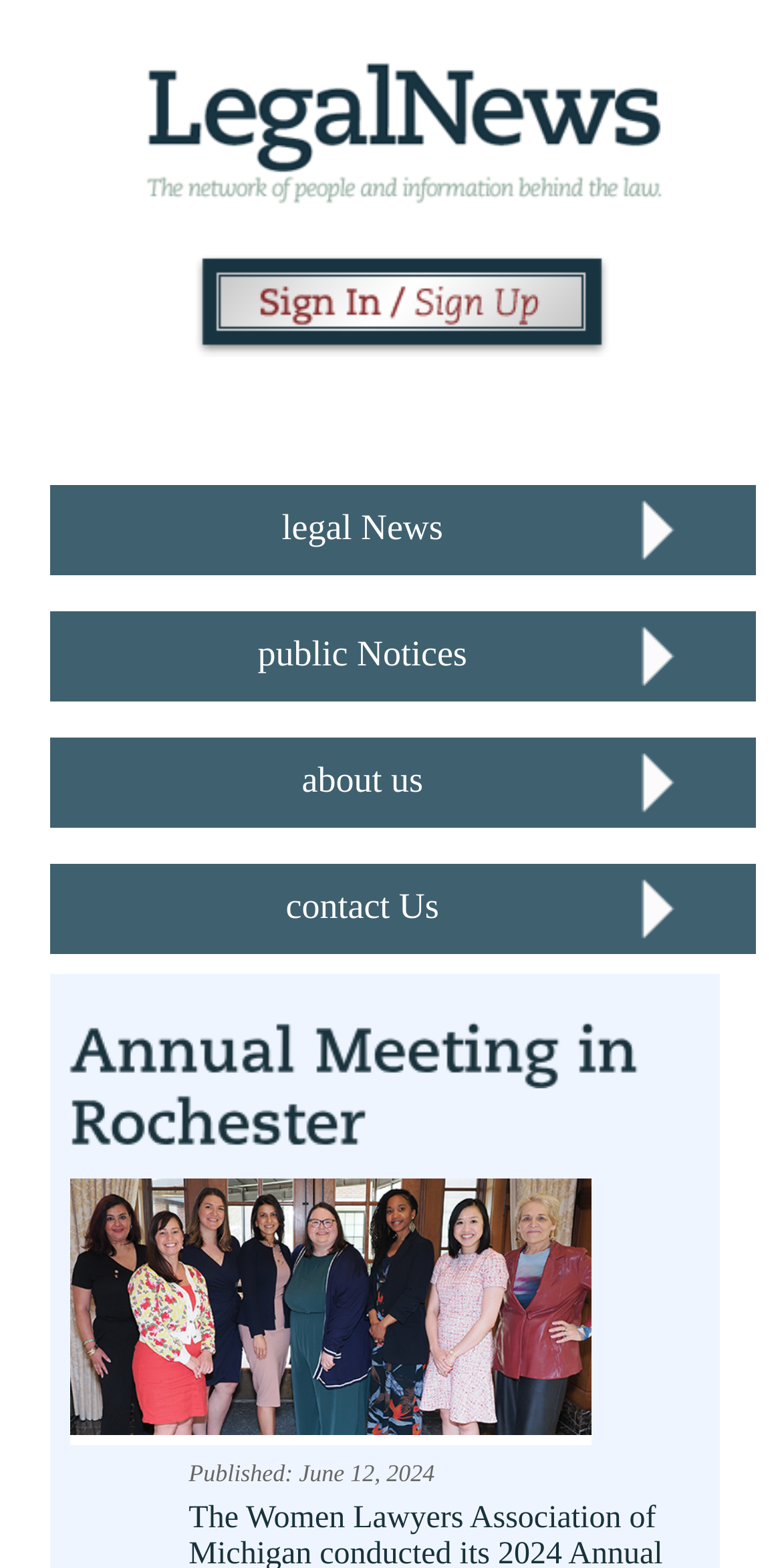Answer the question below in one word or phrase:
What is the title of the article on this webpage?

Annual Meeting in Rochester